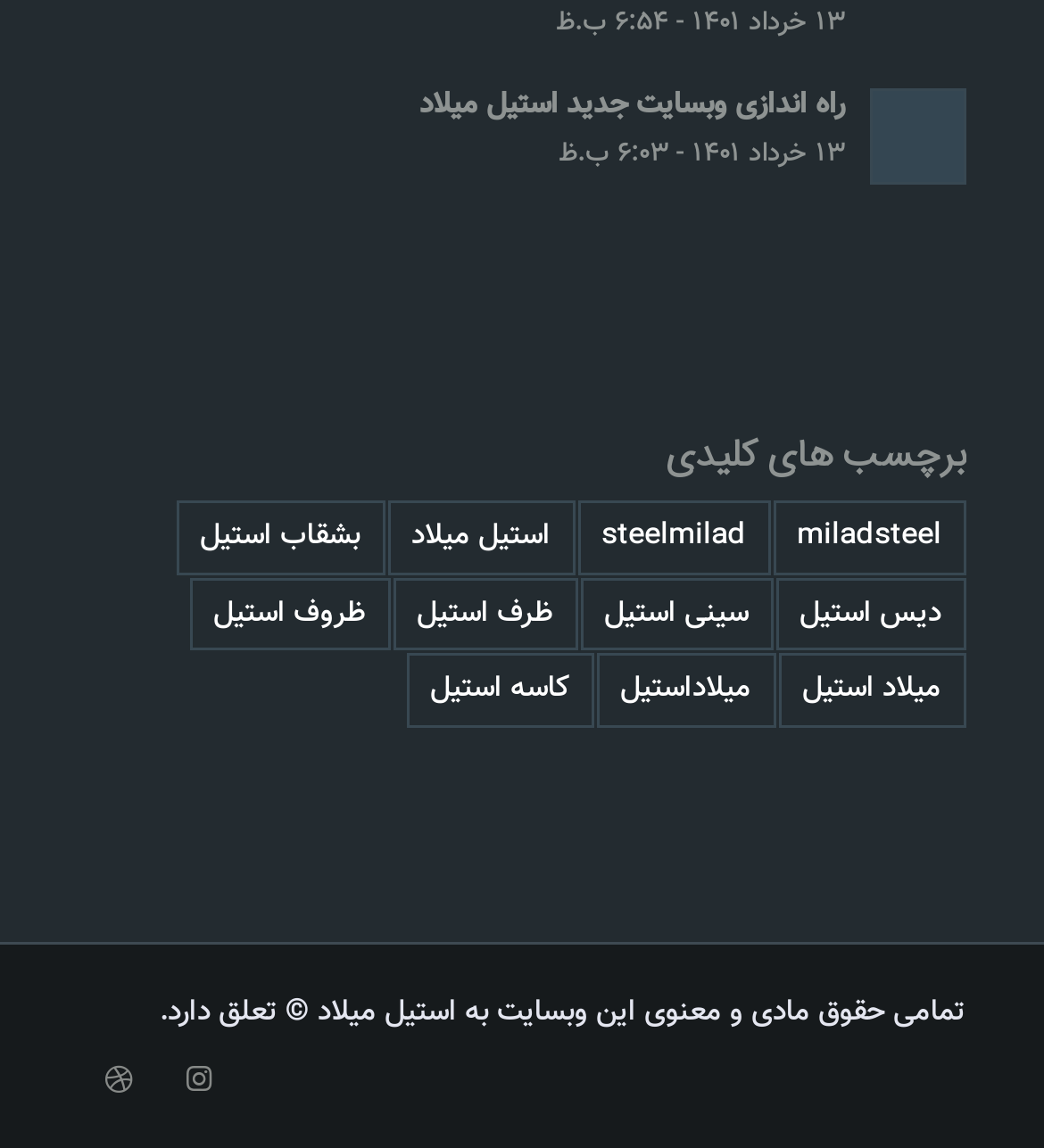Determine the bounding box for the described UI element: "Instagram".

[0.152, 0.907, 0.229, 0.977]